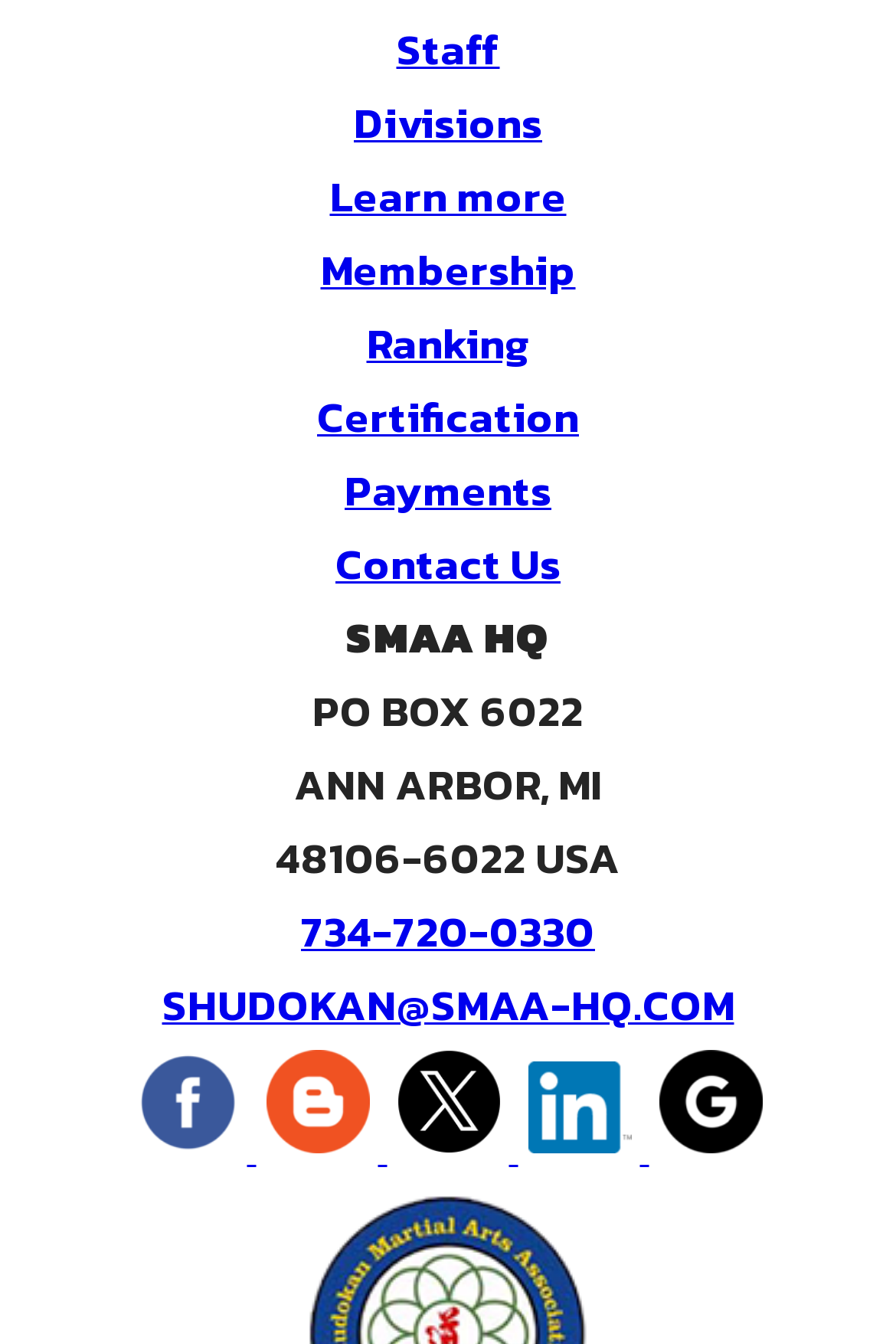Identify the bounding box coordinates of the area you need to click to perform the following instruction: "Contact SMAA HQ".

[0.336, 0.669, 0.664, 0.717]